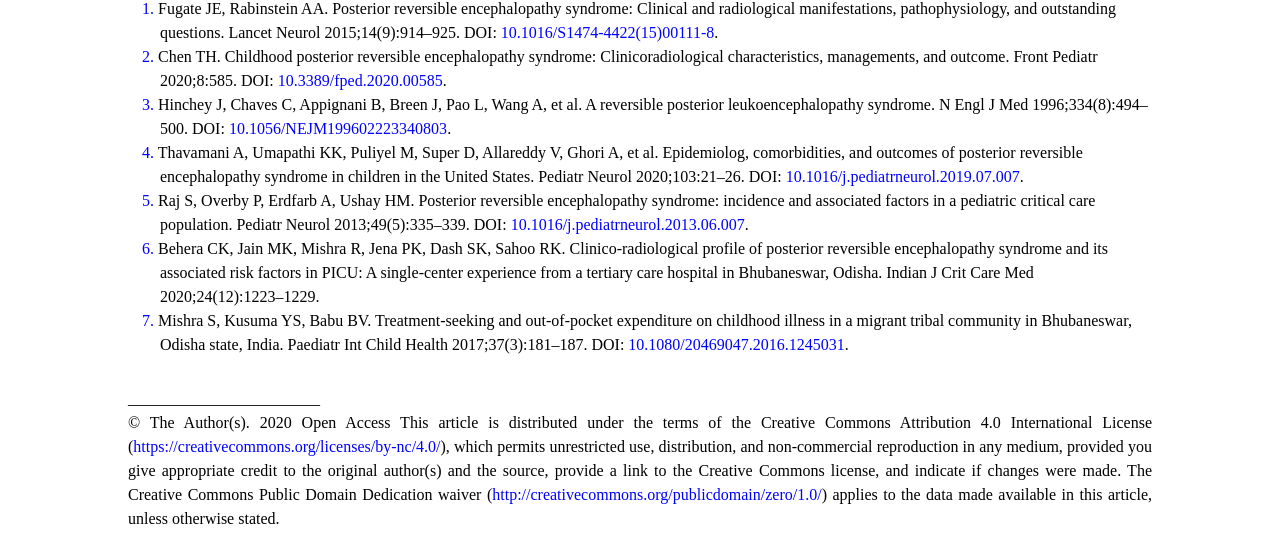How many articles are listed on this webpage?
Look at the image and answer the question with a single word or phrase.

7